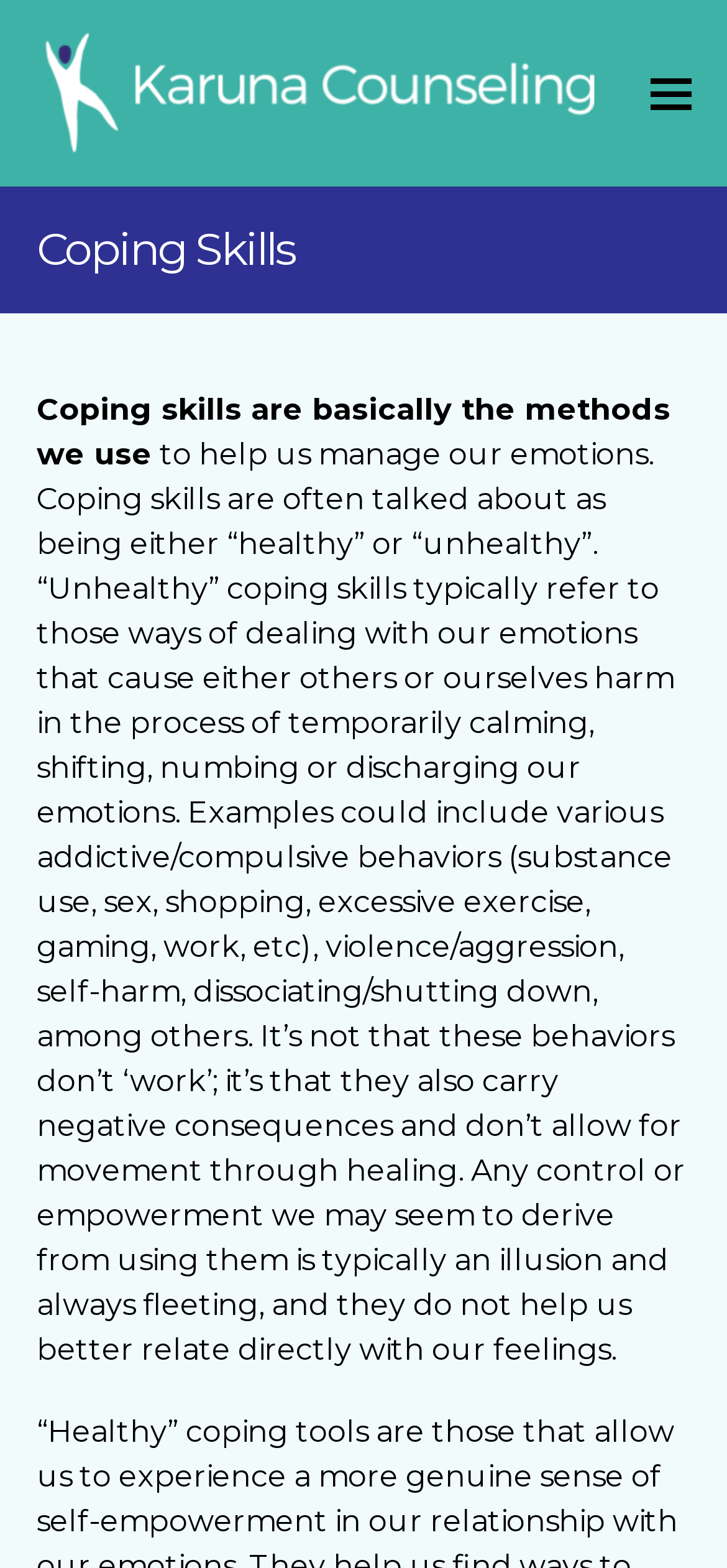Please examine the image and answer the question with a detailed explanation:
What is the purpose of coping skills?

The webpage states that coping skills are the methods we use to help us manage our emotions. This implies that the purpose of coping skills is to deal with and regulate our emotions in a healthy and constructive way.